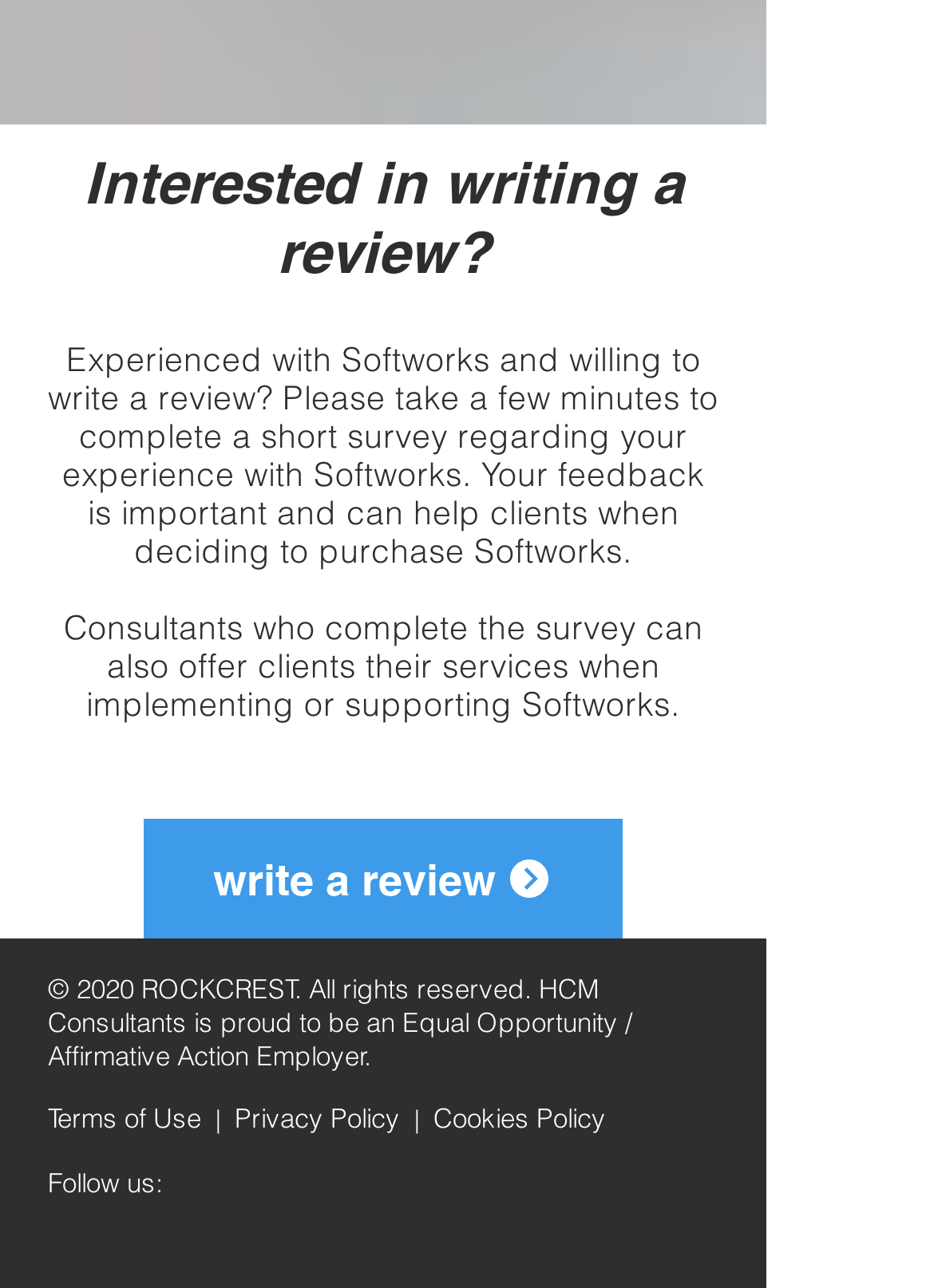What is the year of copyright?
Provide a detailed answer to the question, using the image to inform your response.

The year of copyright is mentioned as '© 2020' at the bottom of the webpage.